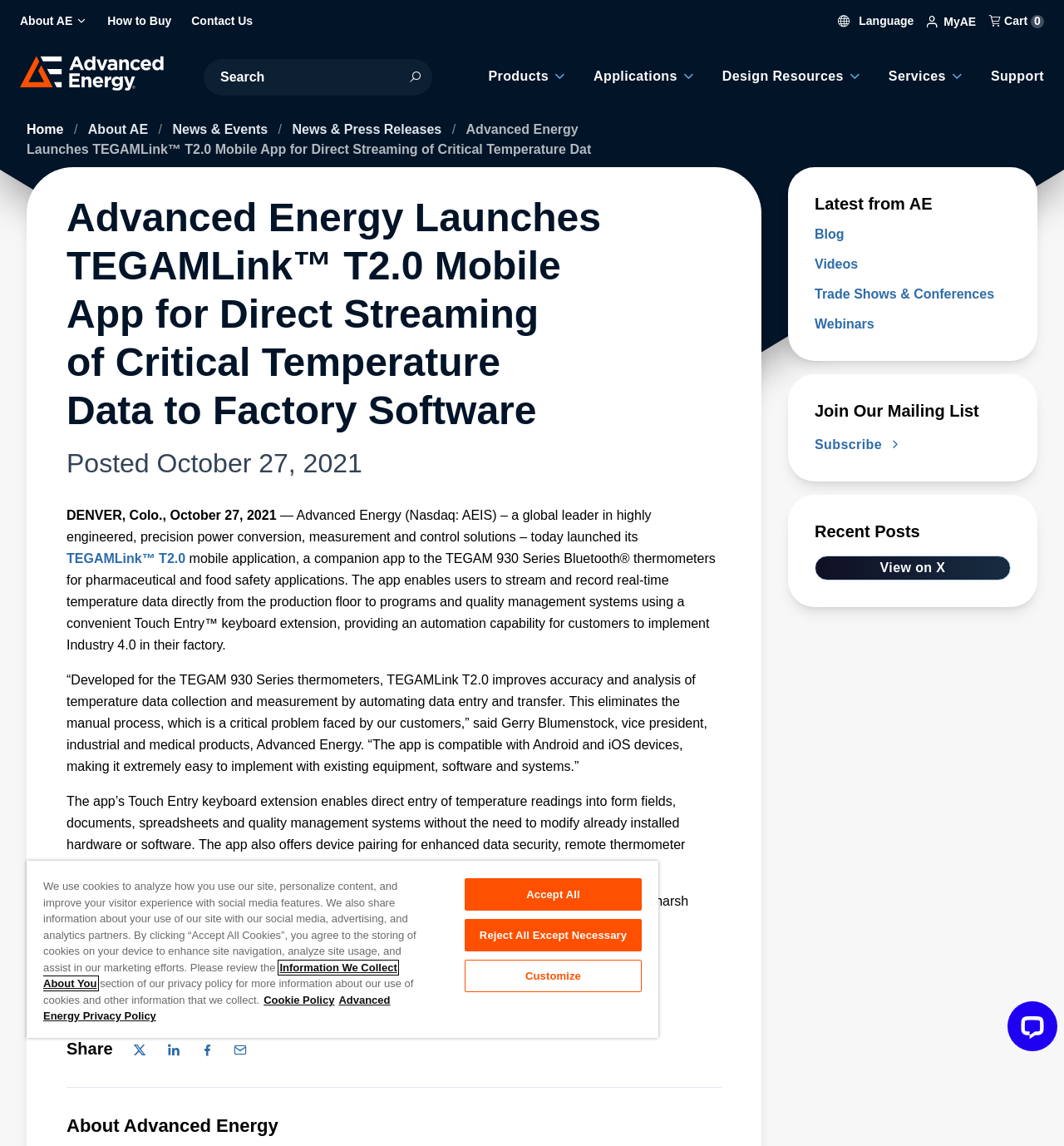Identify the bounding box coordinates for the element that needs to be clicked to fulfill this instruction: "Go to the 'Products' page". Provide the coordinates in the format of four float numbers between 0 and 1: [left, top, right, bottom].

[0.459, 0.057, 0.533, 0.076]